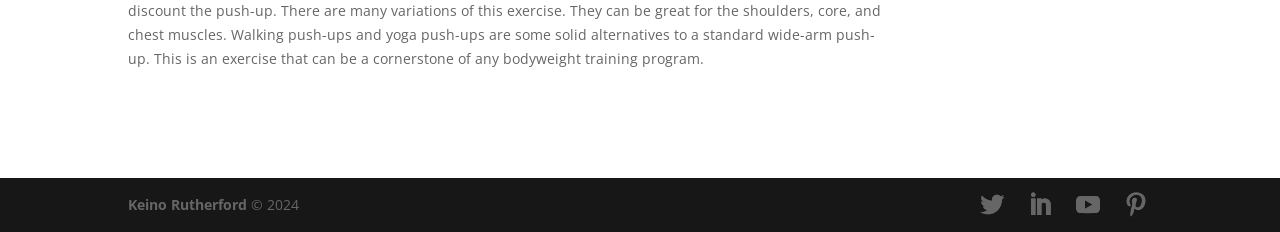Please find the bounding box for the UI component described as follows: "Twitter".

[0.766, 0.834, 0.784, 0.94]